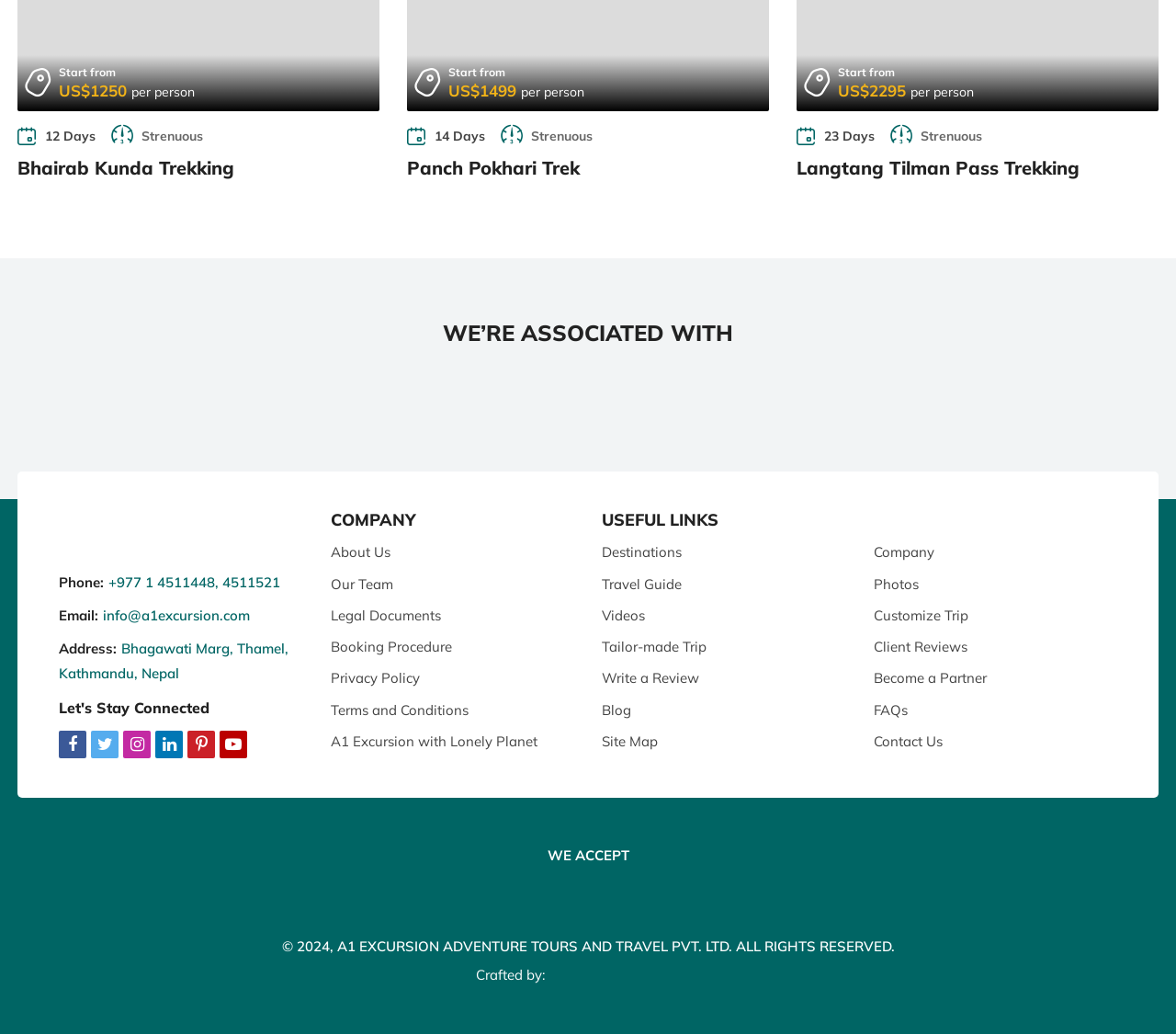Determine the bounding box coordinates for the element that should be clicked to follow this instruction: "Register for Outdoor Adventure Club". The coordinates should be given as four float numbers between 0 and 1, in the format [left, top, right, bottom].

None